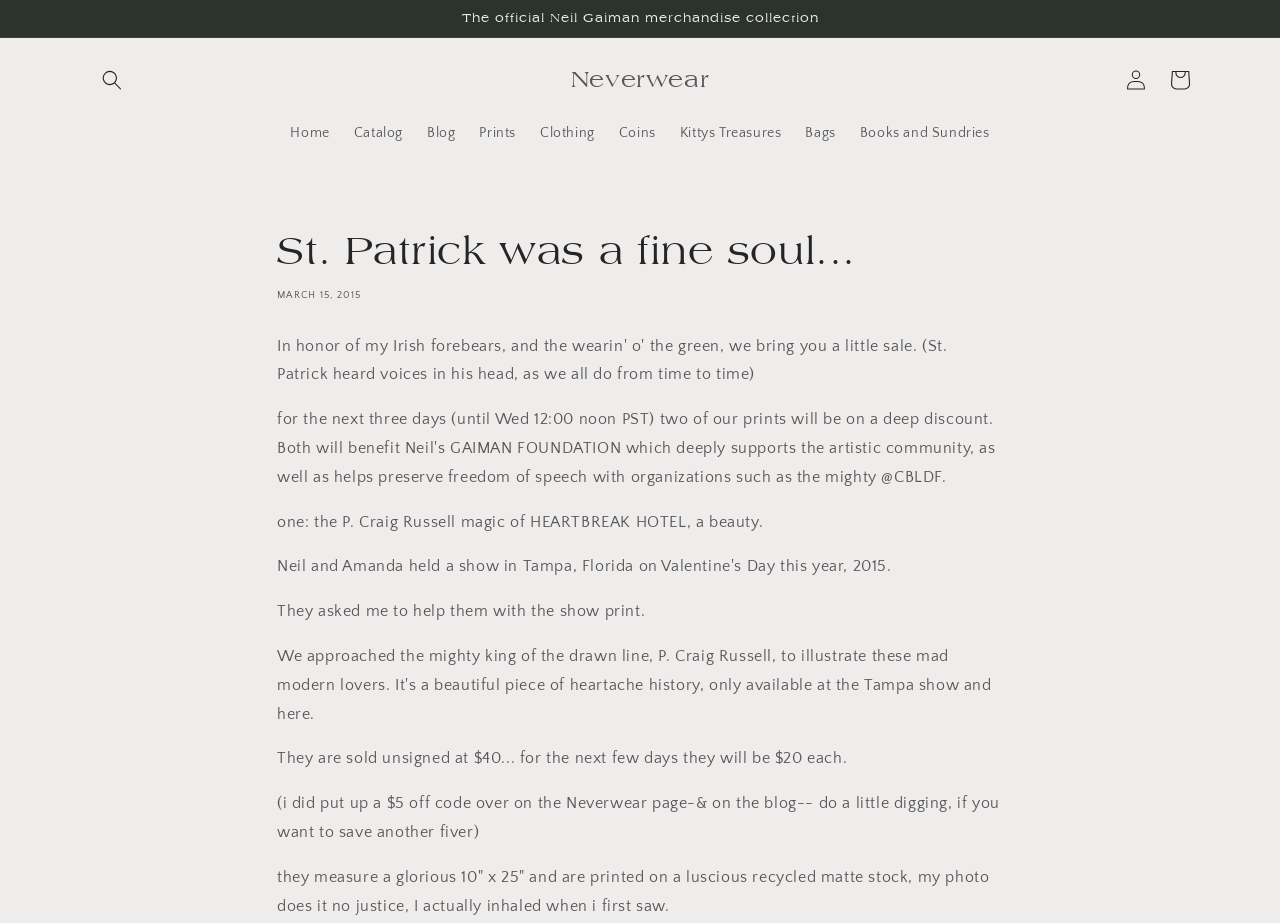Explain the contents of the webpage comprehensively.

This webpage appears to be a blog post or article from the Neverwear merchandise collection, written by Neil Gaiman. At the top of the page, there is a region labeled "Announcement" that spans the entire width of the page. Within this region, there is a static text element that reads "The official Neil Gaiman merchandise collection".

Below this, there is a search button and a series of links to different sections of the website, including "Home", "Catalog", "Blog", and others. These links are arranged horizontally across the page, with the search button located at the far left.

Further down the page, there is a header section that contains the title of the blog post, "St. Patrick was a fine soul...". This title is followed by a timestamp, "MARCH 15, 2015", and then a series of paragraphs of text. The text describes a sale on a print, with details about the print's size, material, and pricing.

Throughout the text, there are no images mentioned. The overall layout of the page is focused on the text, with a simple and clean design. The links and search button are easily accessible at the top of the page, and the header section clearly indicates the title and date of the blog post.